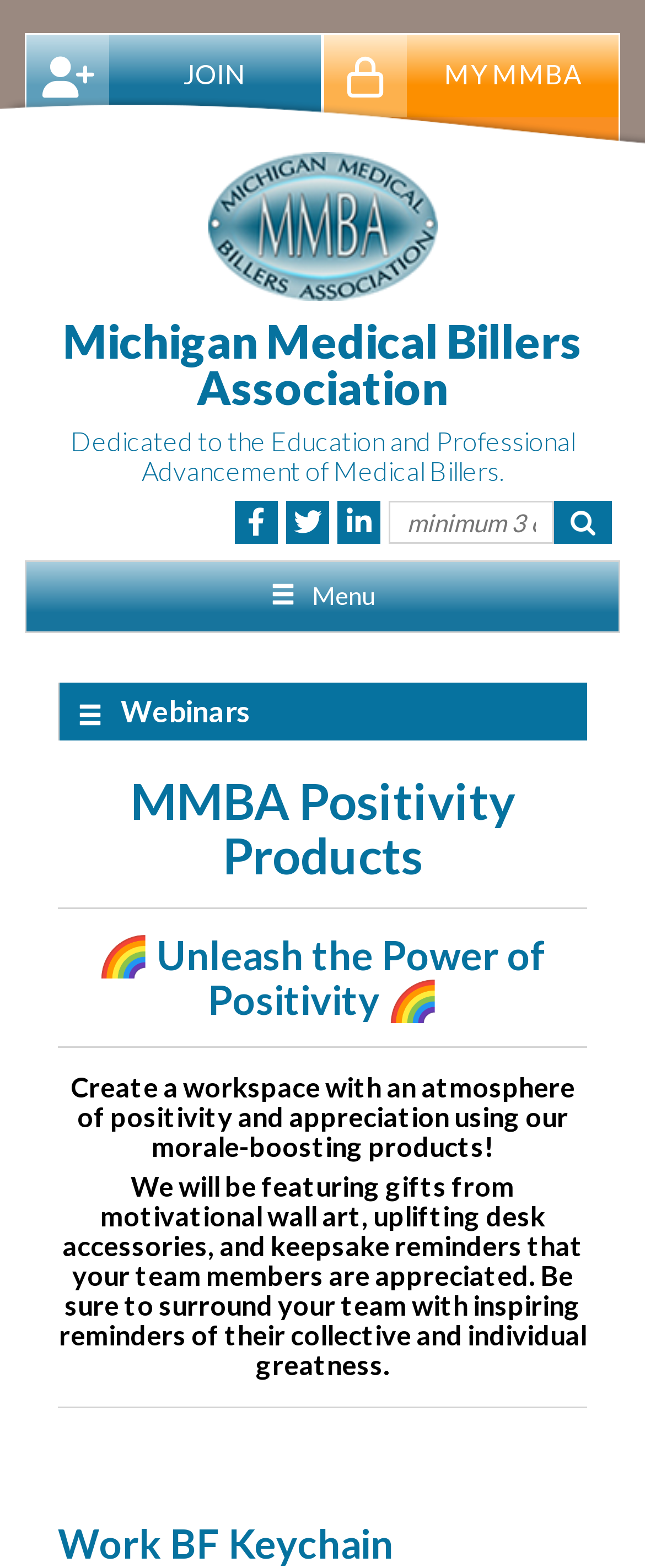Provide an in-depth caption for the elements present on the webpage.

The webpage is about the Michigan Medical Billers Association (MMBA) and its products. At the top, there are three links: "MY MMBA" on the right, "JOIN" on the left, and "Michigan Medical Billers Association" in the middle, accompanied by an image of the association's logo. Below these links, there are two headings that introduce the association and its mission.

On the right side of the page, there is a site search textbox with a button next to it, as well as three social media links represented by icons. Below these, there is a menu button labeled "Menu".

The main content of the page is divided into sections. The first section is about MMBA Positivity Products, with a heading and a subheading that introduces the products. Below this, there is a horizontal separator, followed by a paragraph of text that describes the products. The products include motivational wall art, uplifting desk accessories, and keepsake reminders.

The next section appears to be a product listing, with a heading "Work BF Keychain" at the bottom of the page. There are no images of products in this section, but it is likely that they will be listed below this heading.